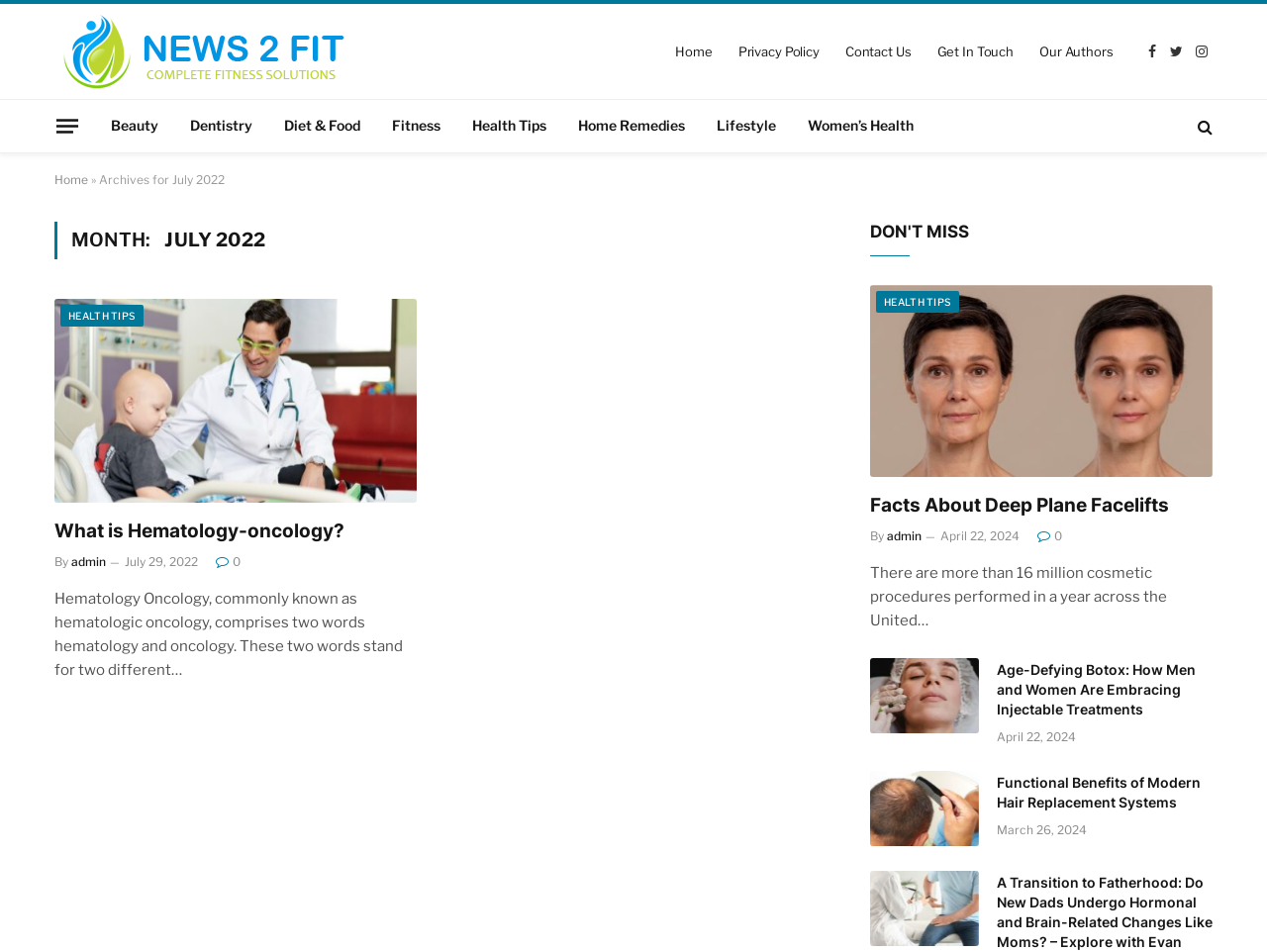What is the category of the first article?
Could you please answer the question thoroughly and with as much detail as possible?

I looked at the first article element [186] and found a link with the text 'HEALTH TIPS' [349] inside it, which suggests that the category of this article is Health Tips.